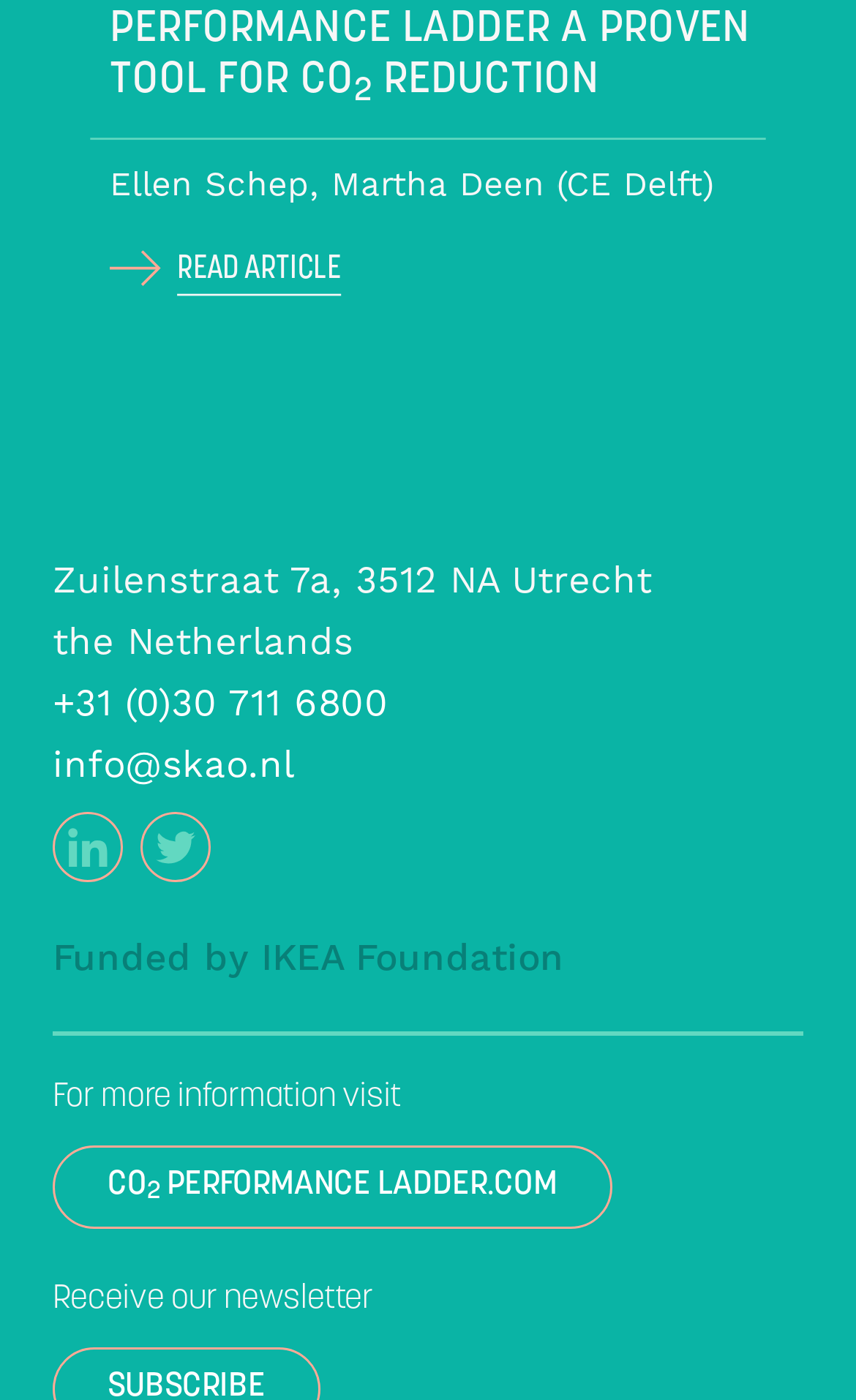What is the address of the organization?
Please provide a single word or phrase as your answer based on the image.

Zuilenstraat 7a, 3512 NA Utrecht